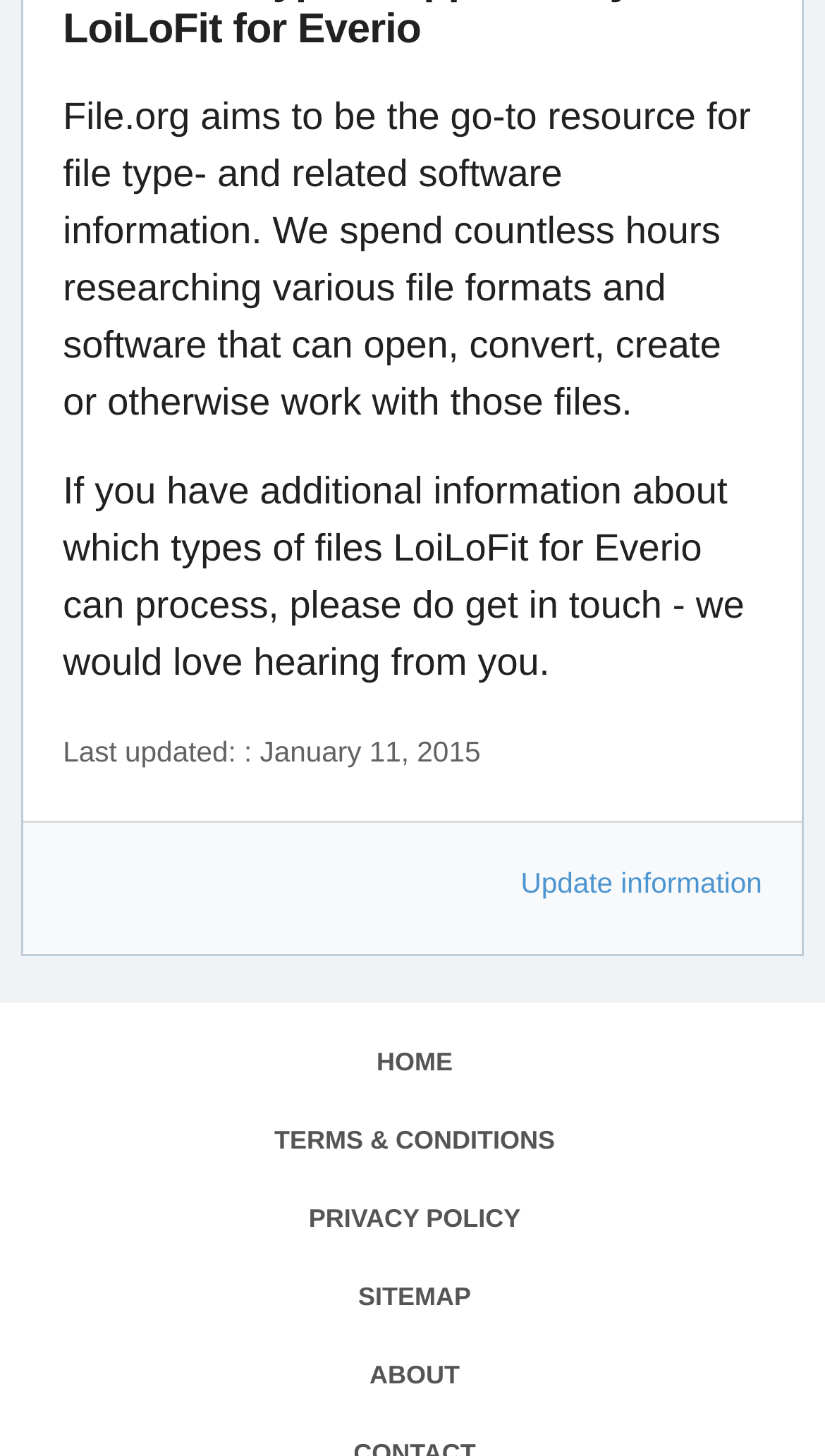Please locate the bounding box coordinates of the region I need to click to follow this instruction: "View the 'TERMS & CONDITIONS'".

[0.332, 0.773, 0.673, 0.794]